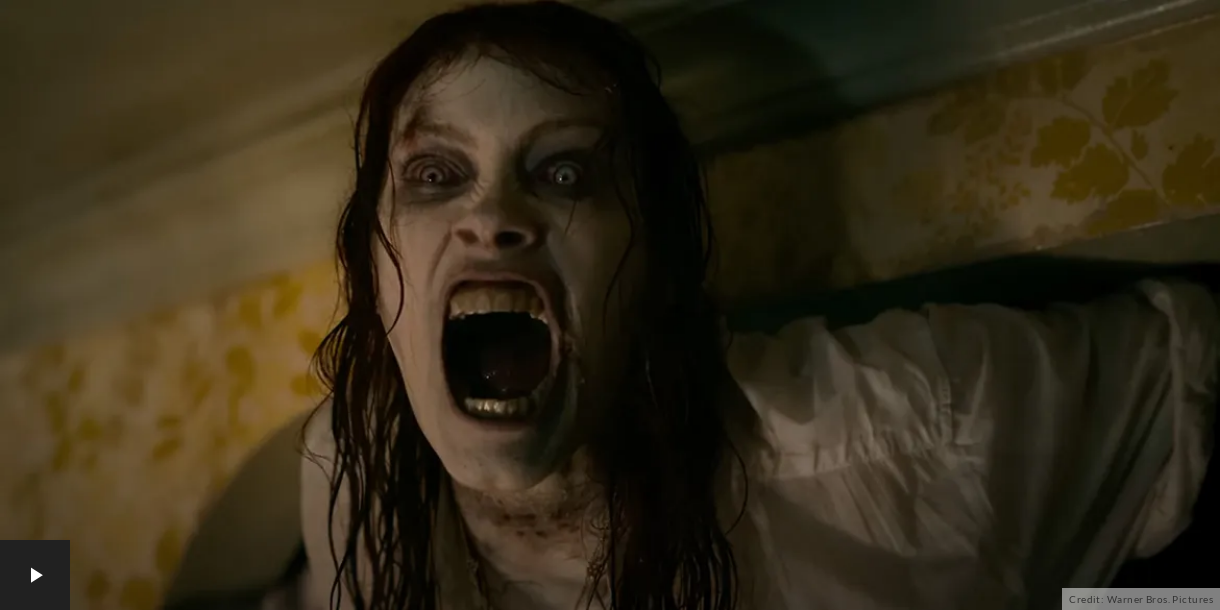Explain what is happening in the image with as much detail as possible.

In this chilling still from *Evil Dead Rise*, a haunting figure appears, her face contorted in an expression of terror and rage. The character, shrouded in disheveled hair and wearing a tattered white garment, screams menacingly, revealing sharp teeth and wide, terror-filled eyes that evoke a sense of dread. The unsettling backdrop features yellow-patterned wallpaper, adding a domestic eeriness to the horror unfolding in this scene. This image encapsulates the film's commitment to delivering deep psychological fear alongside gruesome horror, promising audiences a gripping cinematic experience. 

*Credit: Warner Bros. Pictures*